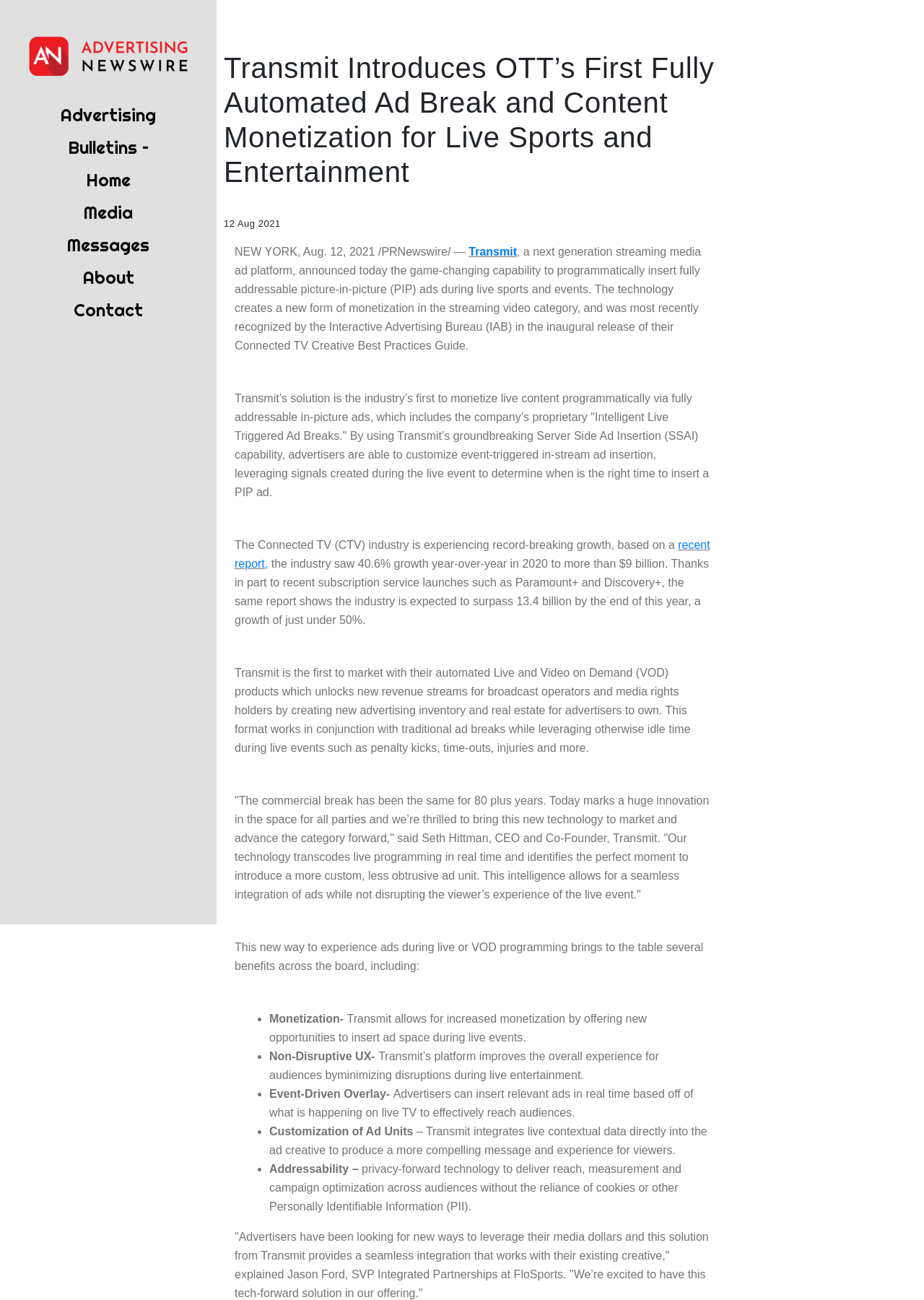Mark the bounding box of the element that matches the following description: "About".

[0.031, 0.201, 0.203, 0.226]